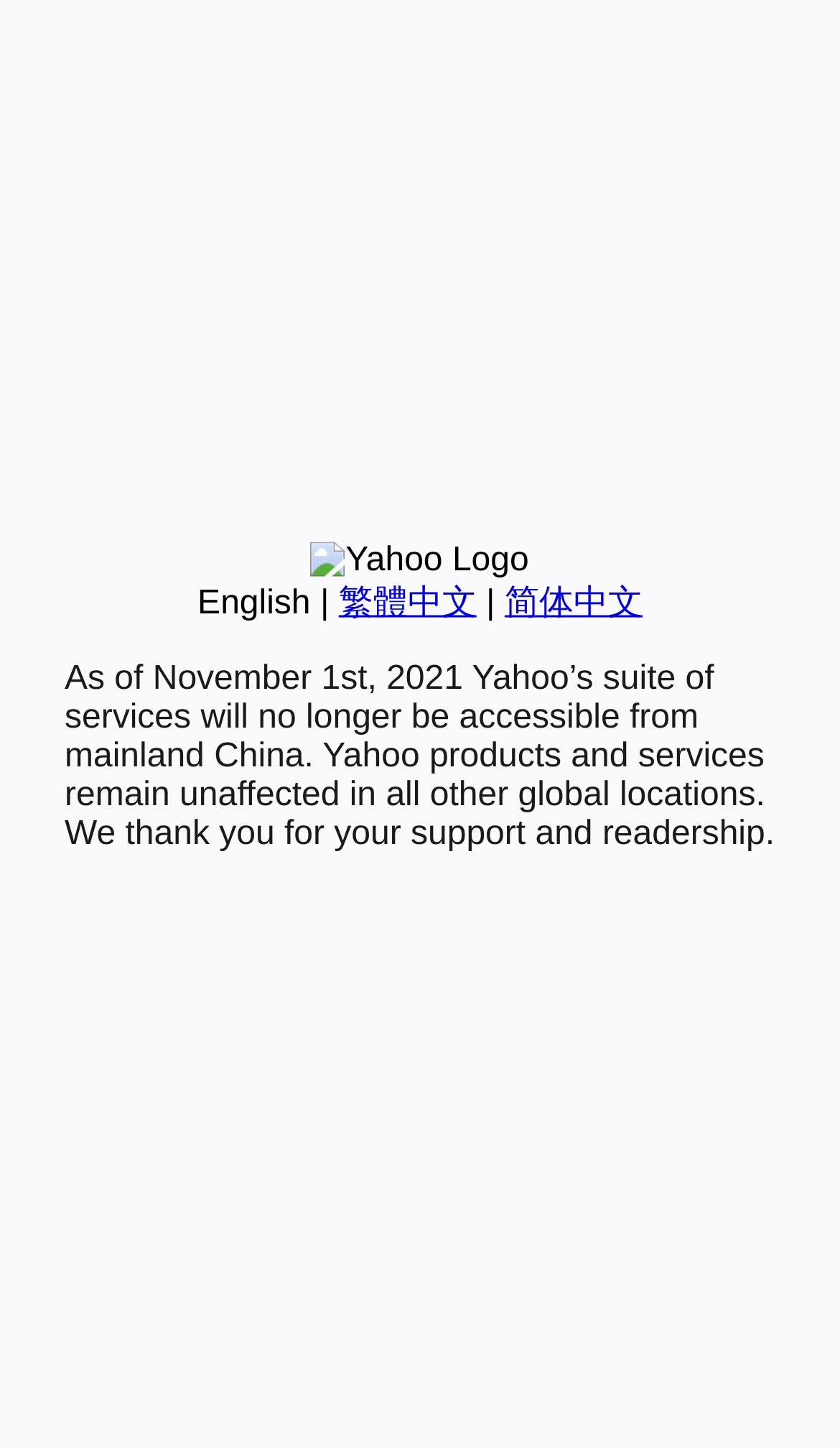Ascertain the bounding box coordinates for the UI element detailed here: "繁體中文". The coordinates should be provided as [left, top, right, bottom] with each value being a float between 0 and 1.

[0.403, 0.404, 0.567, 0.429]